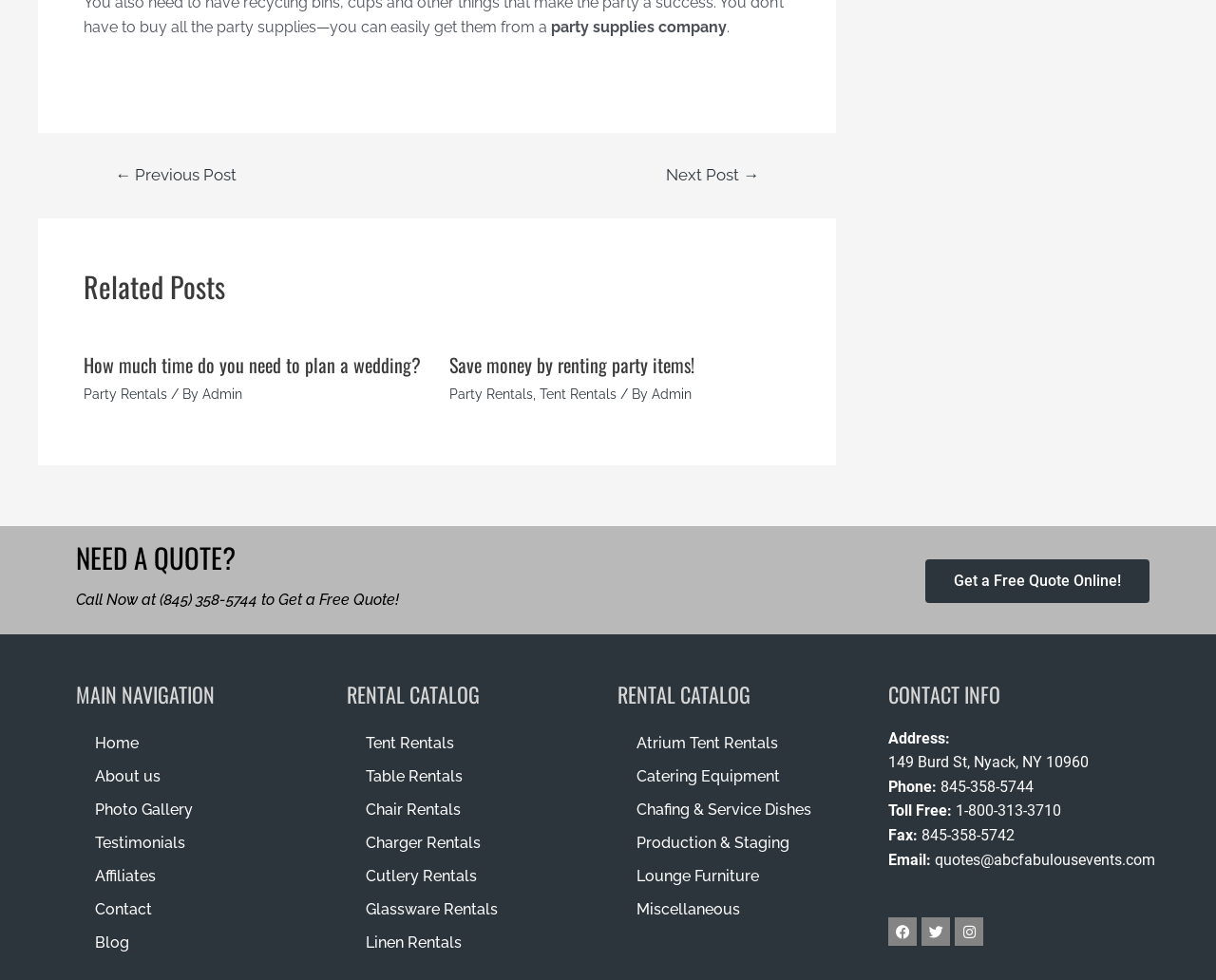Find the bounding box coordinates for the UI element whose description is: "Get a Free Quote Online!". The coordinates should be four float numbers between 0 and 1, in the format [left, top, right, bottom].

[0.761, 0.571, 0.945, 0.616]